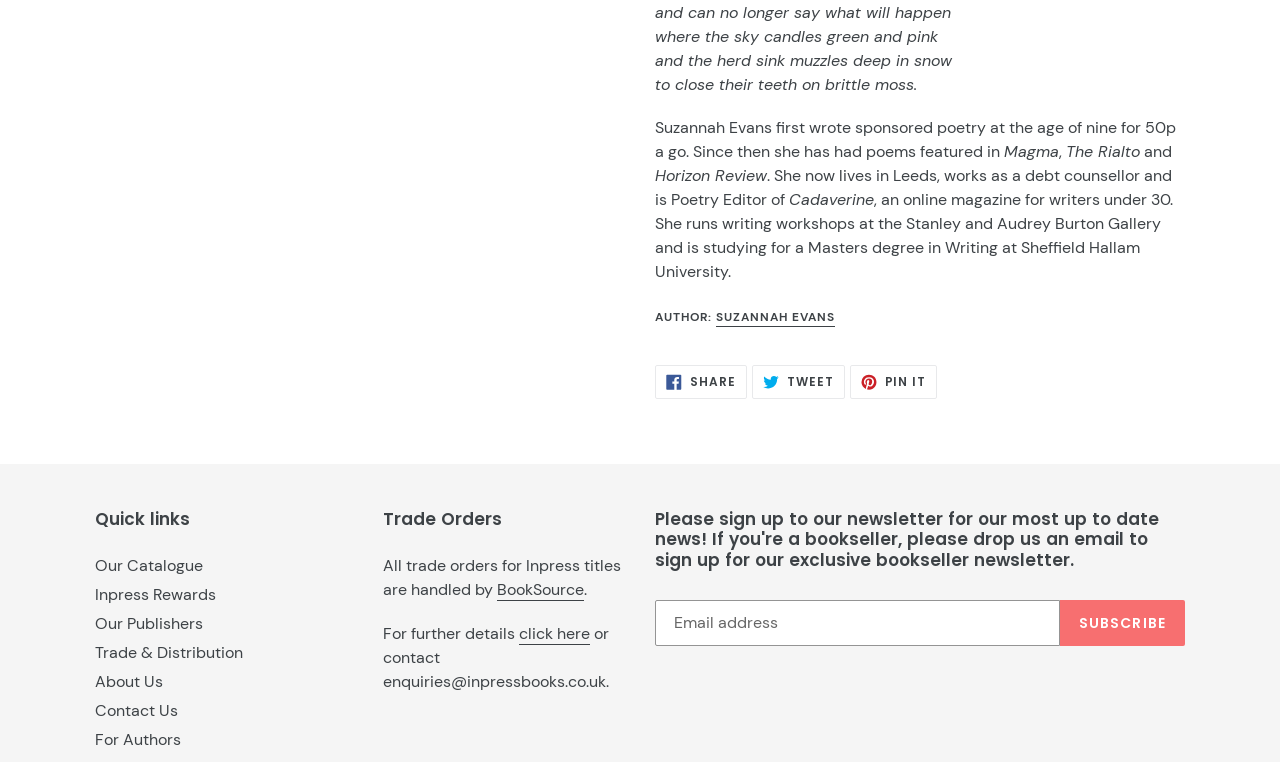Using the description "Legal Info", locate and provide the bounding box of the UI element.

None